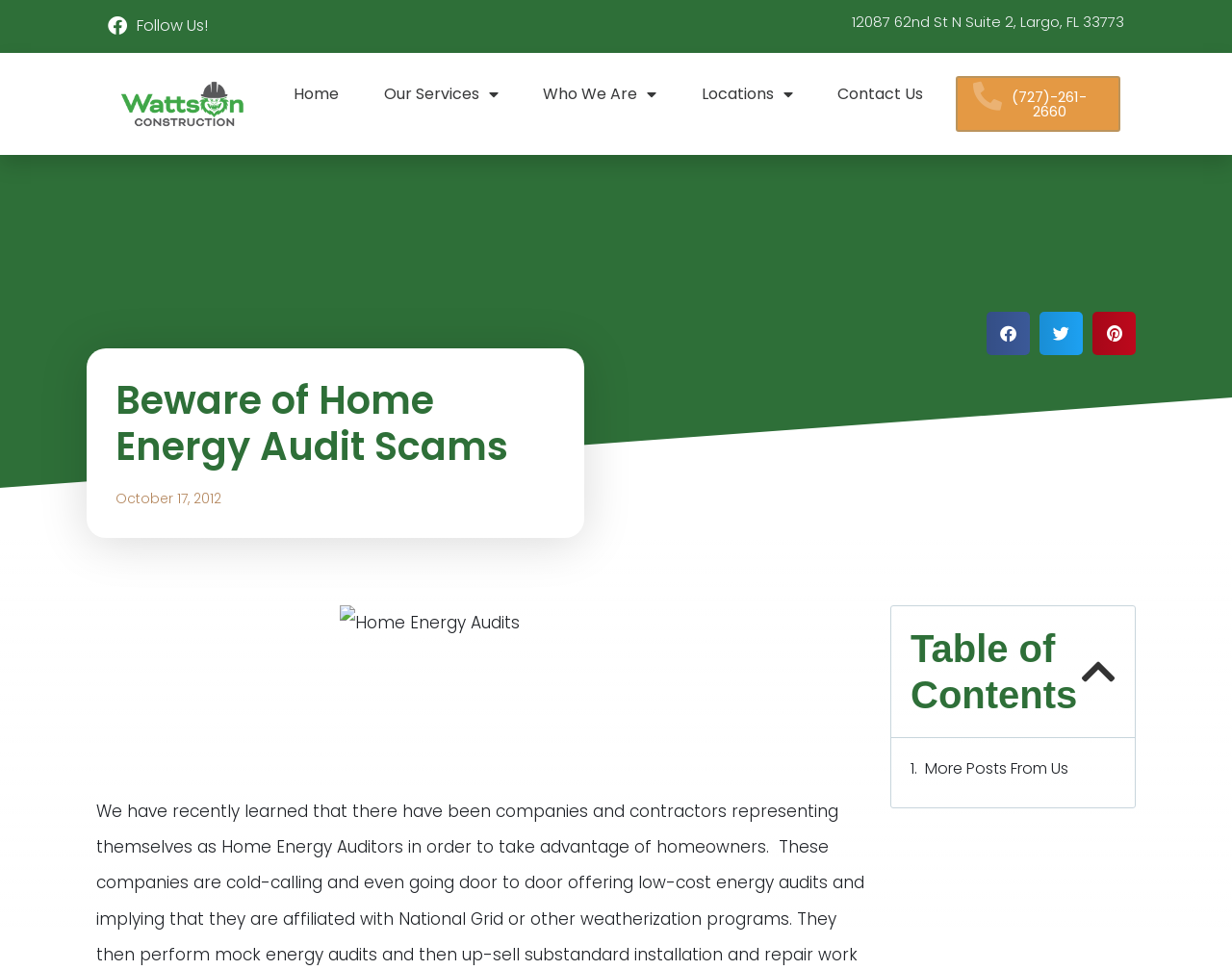How many menu items are there in the top navigation bar?
Relying on the image, give a concise answer in one word or a brief phrase.

4